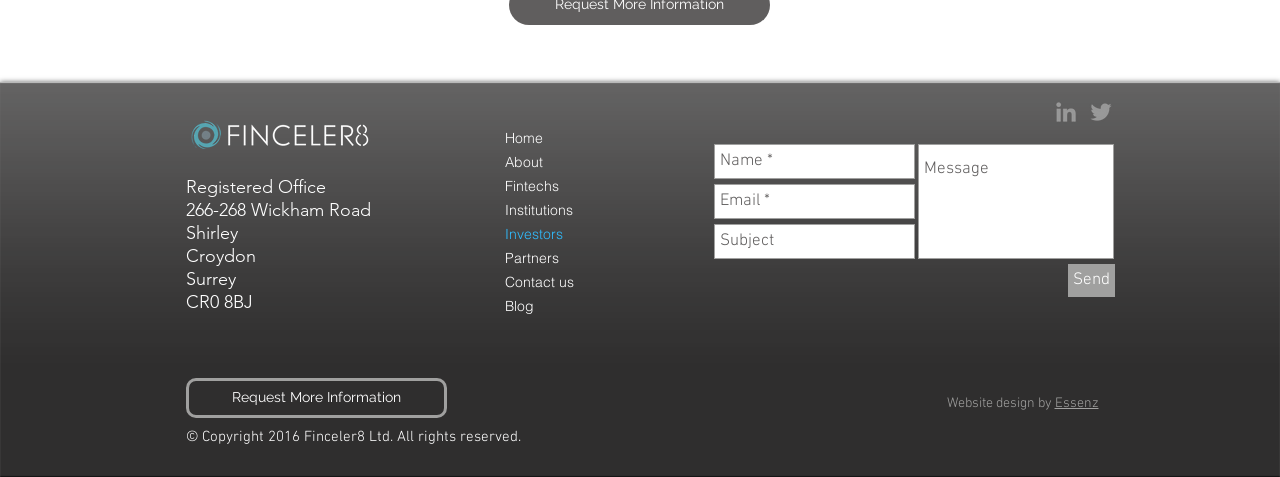Bounding box coordinates are to be given in the format (top-left x, top-left y, bottom-right x, bottom-right y). All values must be floating point numbers between 0 and 1. Provide the bounding box coordinate for the UI element described as: aria-label="Email *" name="email" placeholder="Email *"

[0.558, 0.386, 0.715, 0.459]